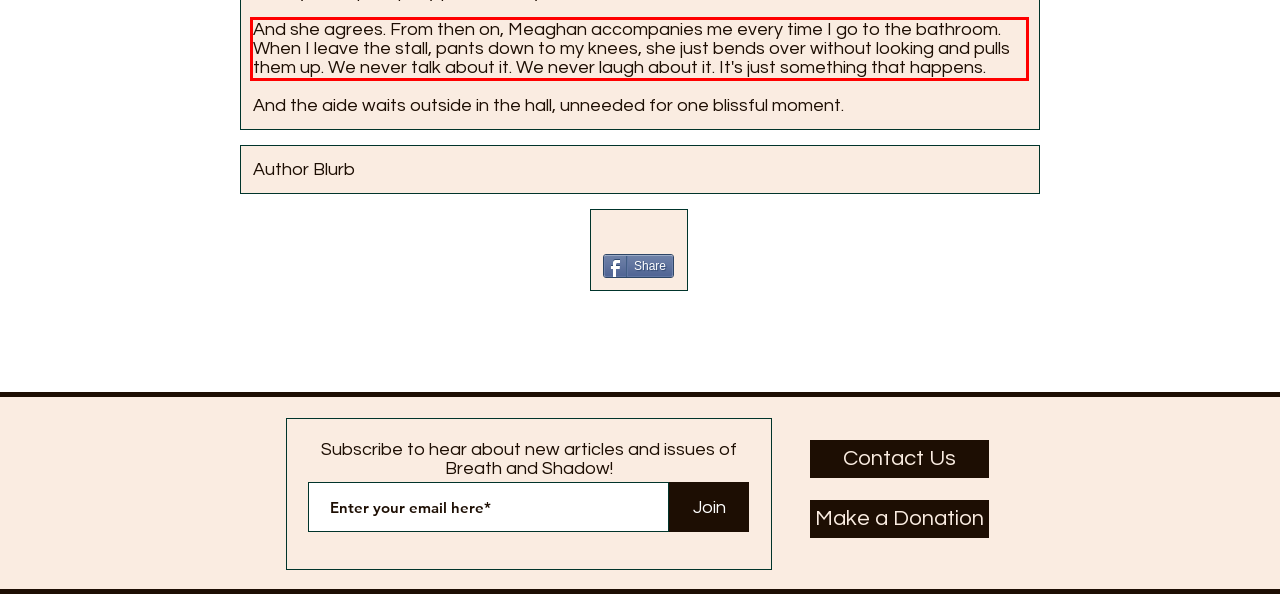Please extract the text content within the red bounding box on the webpage screenshot using OCR.

And she agrees. From then on, Meaghan accompanies me every time I go to the bathroom. When I leave the stall, pants down to my knees, she just bends over without looking and pulls them up. We never talk about it. We never laugh about it. It's just something that happens.